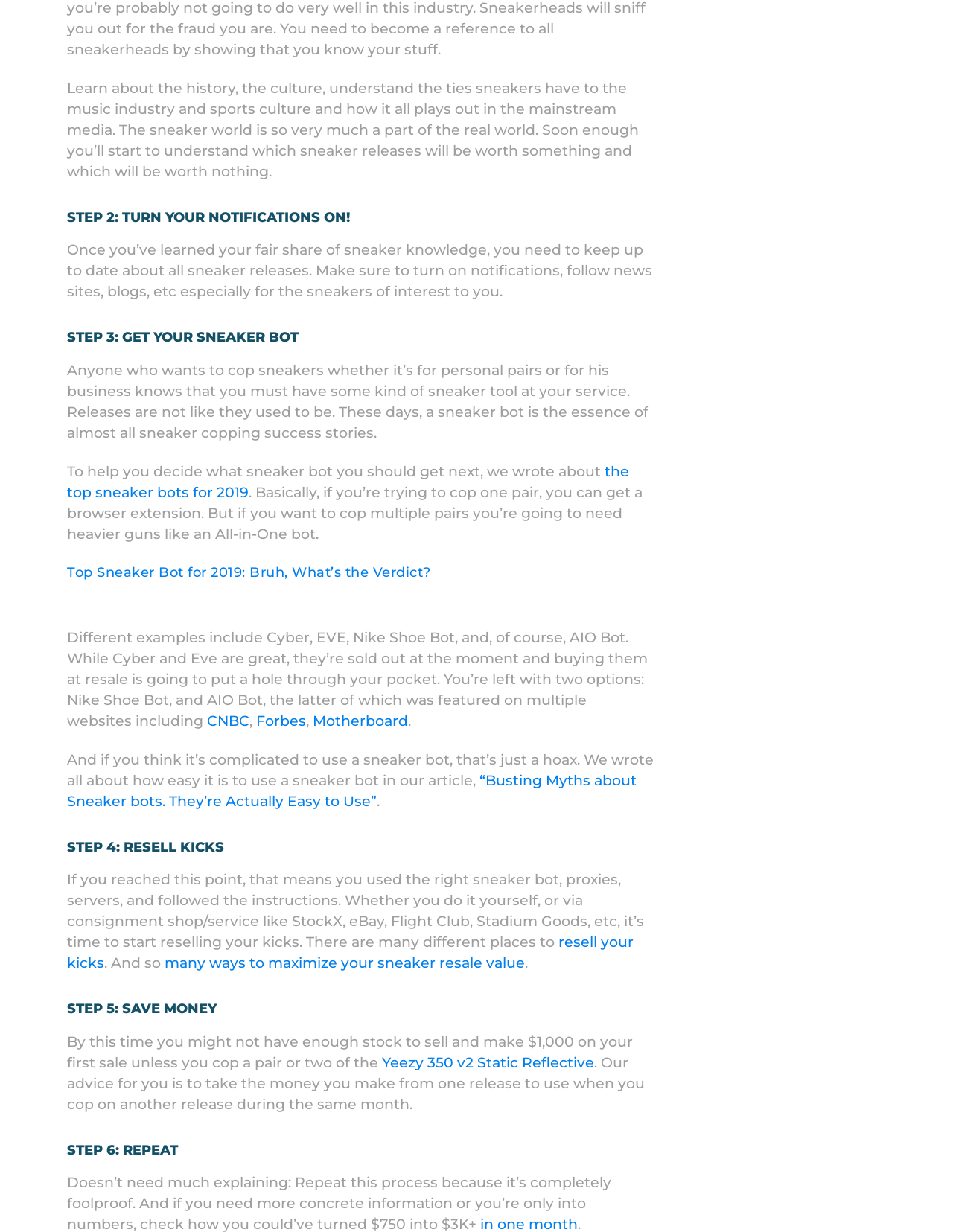What is the recommended way to resell sneakers?
Please use the image to deliver a detailed and complete answer.

The webpage suggests that once you have successfully copped sneakers using a sneaker bot, you can resell them through consignment shops or online marketplaces such as StockX, eBay, Flight Club, and Stadium Goods. It also mentions that there are many ways to maximize your sneaker resale value.